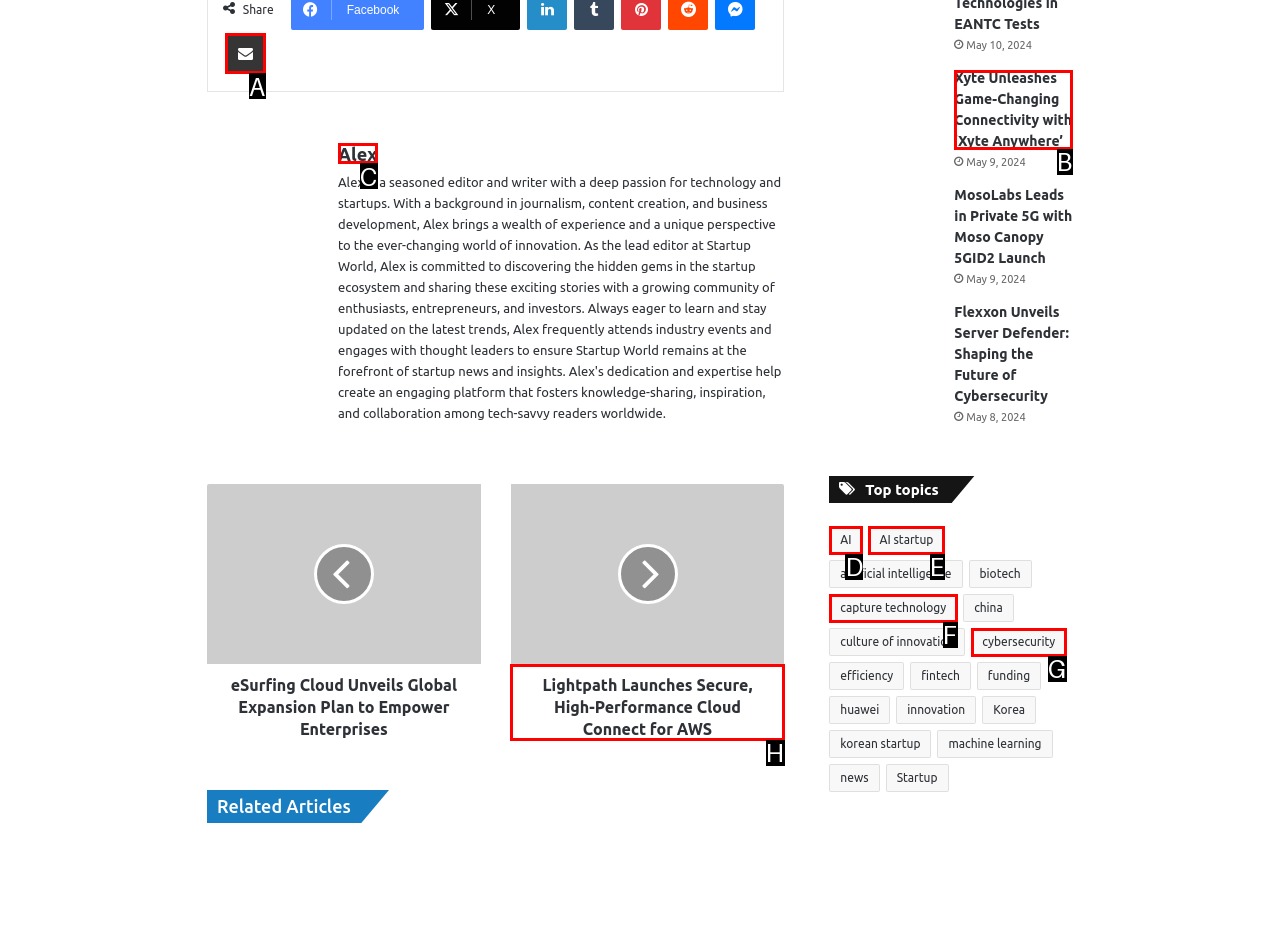Identify which HTML element matches the description: cybersecurity. Answer with the correct option's letter.

G